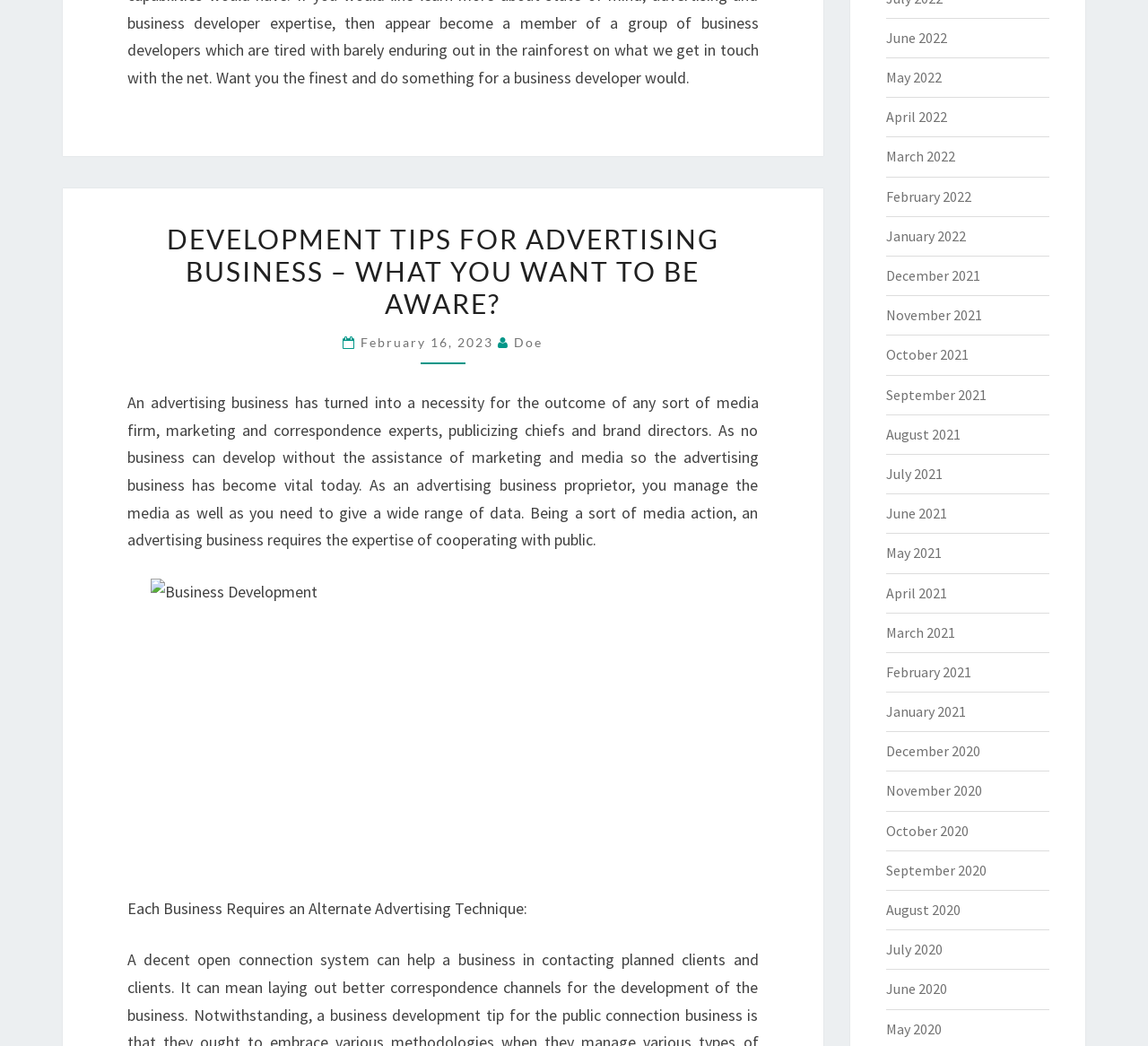Provide a brief response in the form of a single word or phrase:
What is the date of the article?

February 16, 2023